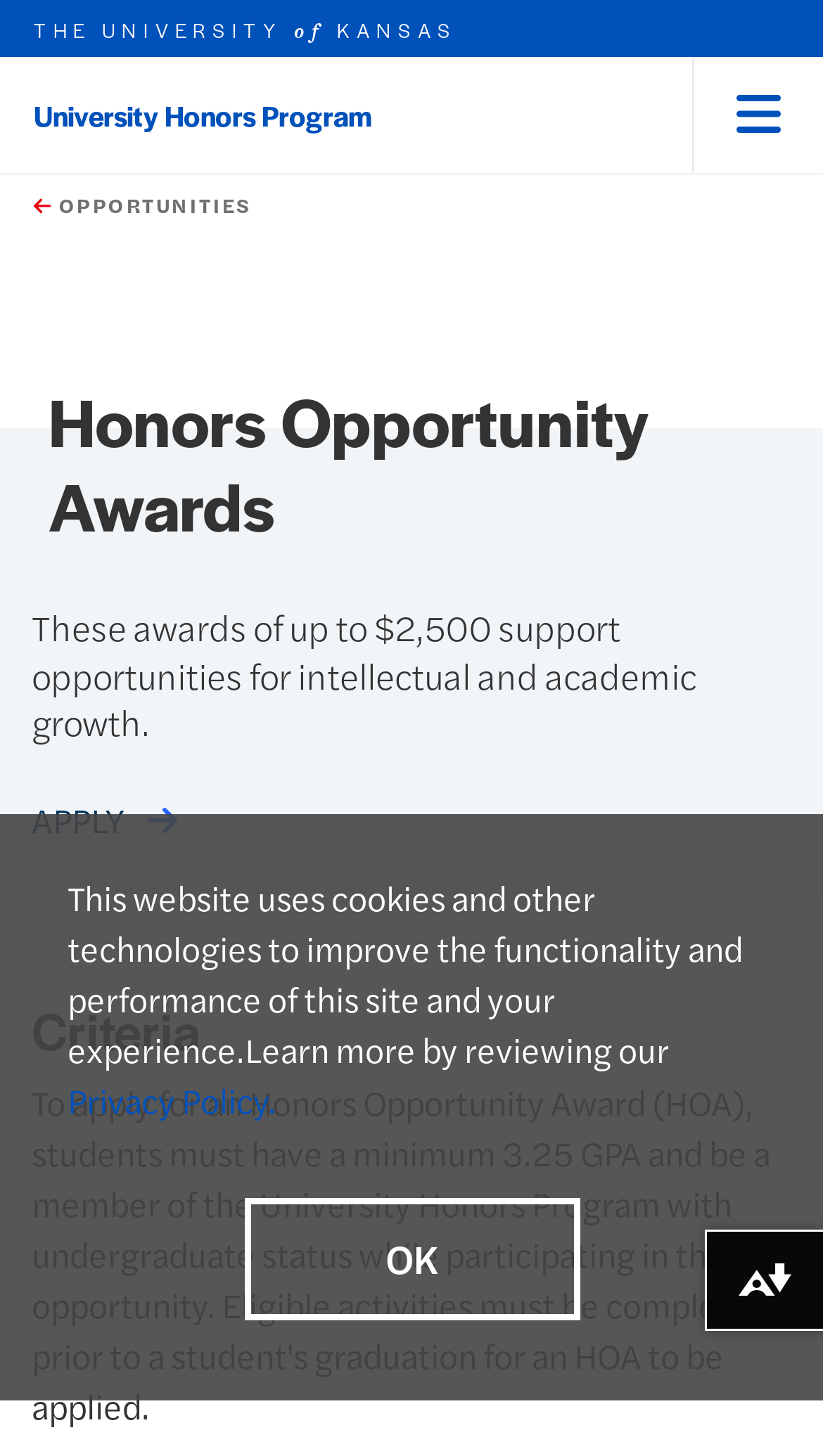What is the name of the university?
Please provide a comprehensive answer based on the information in the image.

I determined the answer by looking at the top-left section of the webpage, where I found the text 'THE UNIVERSITY of KANSAS'.